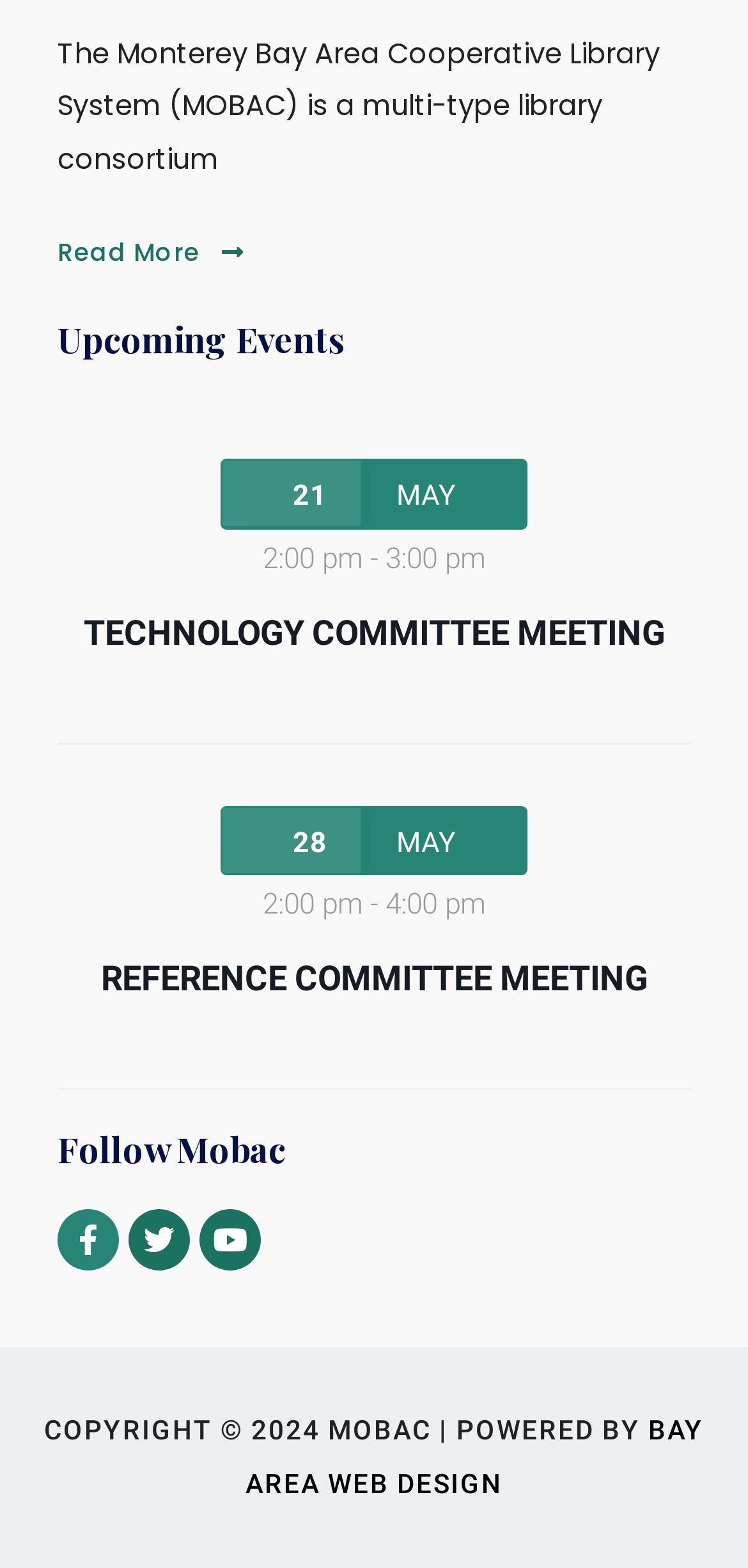Who designed the website?
Provide an in-depth and detailed answer to the question.

I looked at the footer of the webpage and found the text 'POWERED BY BAY AREA WEB DESIGN', which indicates that they designed the website.